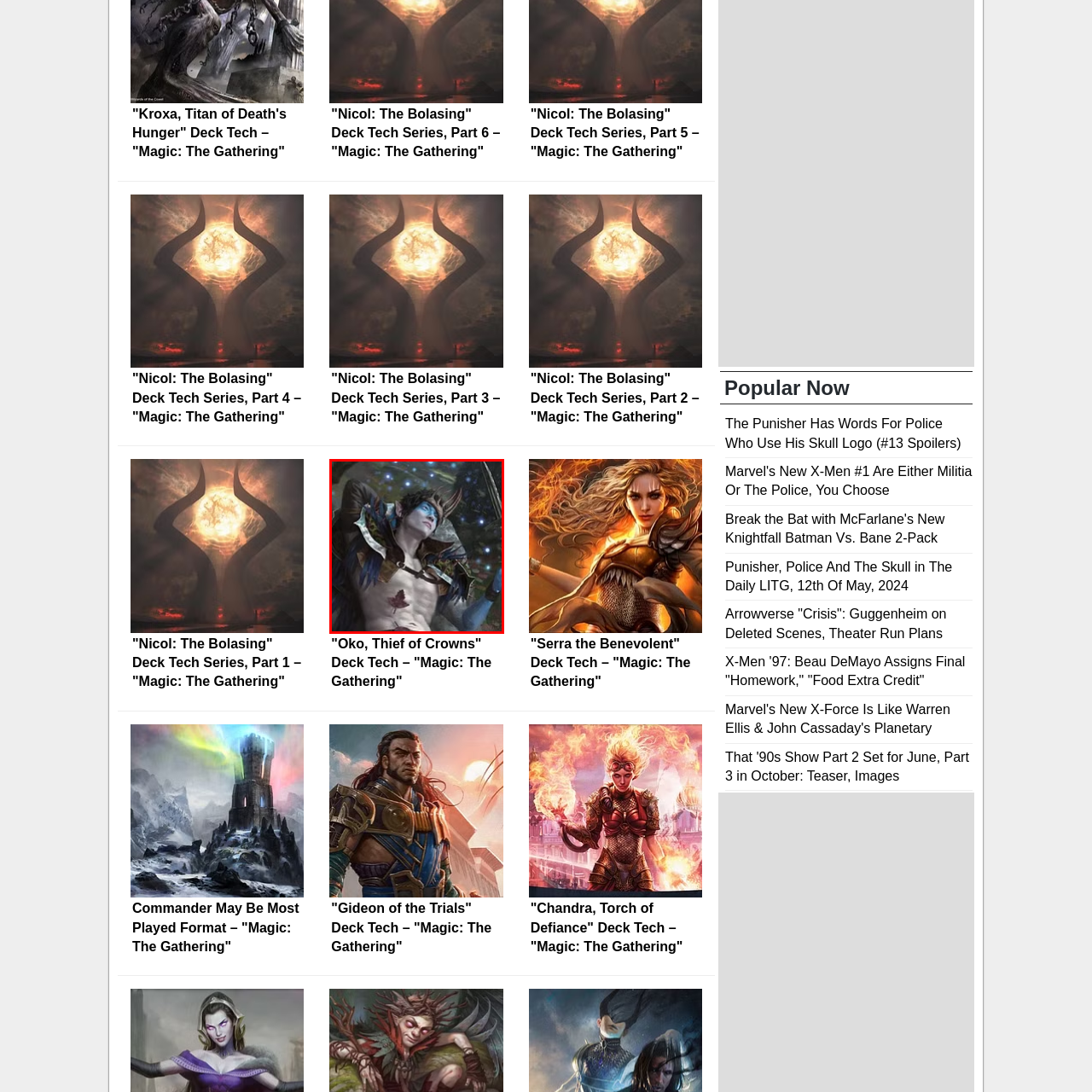Create a thorough description of the image portion outlined in red.

The image features a striking portrayal of a fantasy character, likely inspired by elements from the "Magic: The Gathering" universe. The character, with distinct blue skin and pointy ears, is adorned in a unique outfit that combines nature-themed elements such as feathers and leaf motifs. The setting appears mystical, highlighted by shimmering blue lights in the background, evoking a sense of enchantment. This character is depicted in a relaxed pose, exuding an air of confidence and ease, suggestive of their powerful and otherworldly nature. The artwork aligns with the themes commonly found in "Magic: The Gathering" lore, particularly surrounding characters connected to nature or magic, such as "Oko, Thief of Crowns."